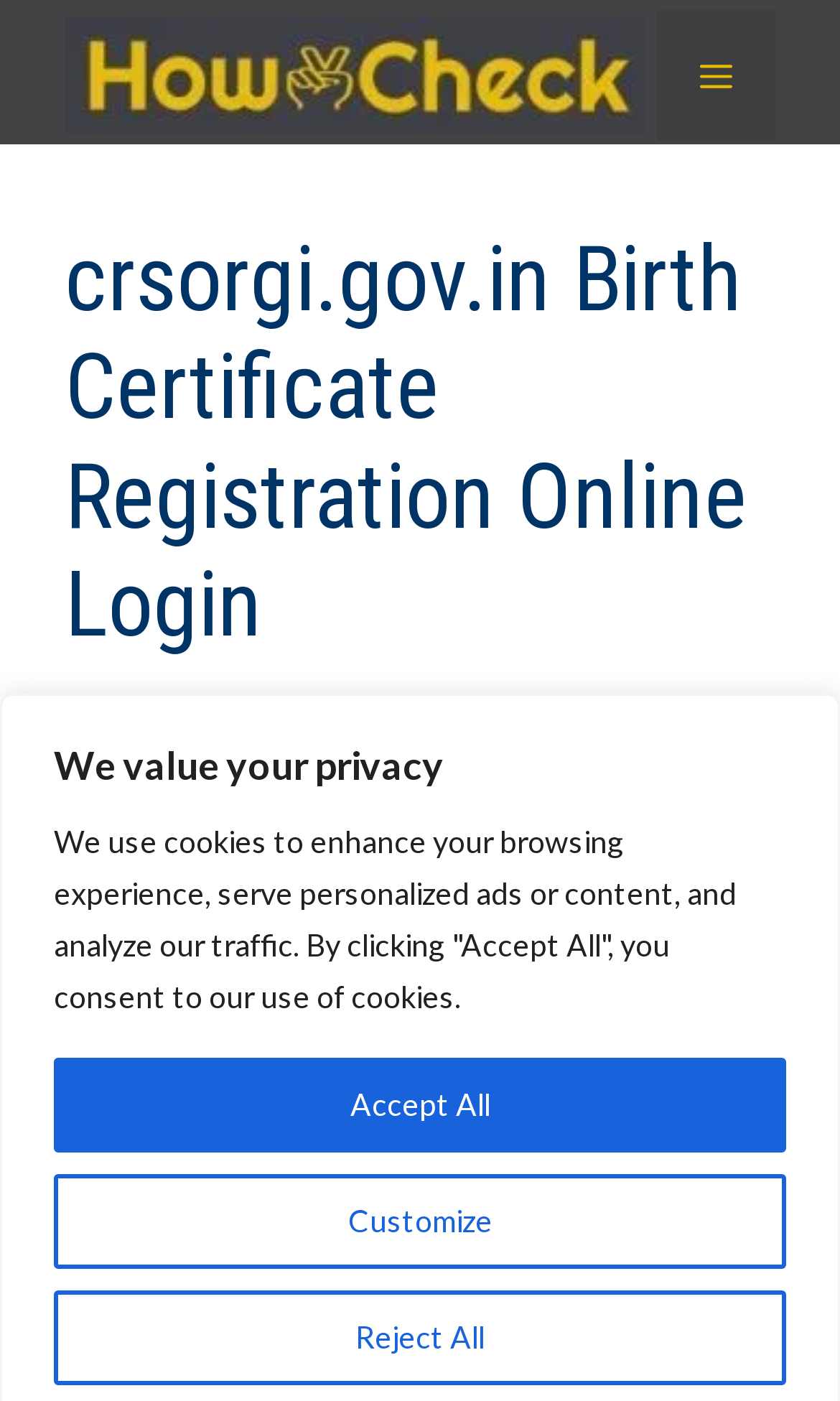What is the purpose of this website?
Refer to the image and answer the question using a single word or phrase.

Birth Certificate Registration